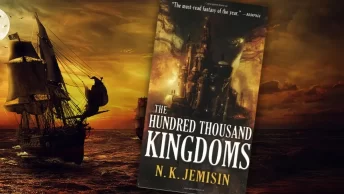What is the background of the book cover?
Using the image provided, answer with just one word or phrase.

A ship sailing into a fiery sunset